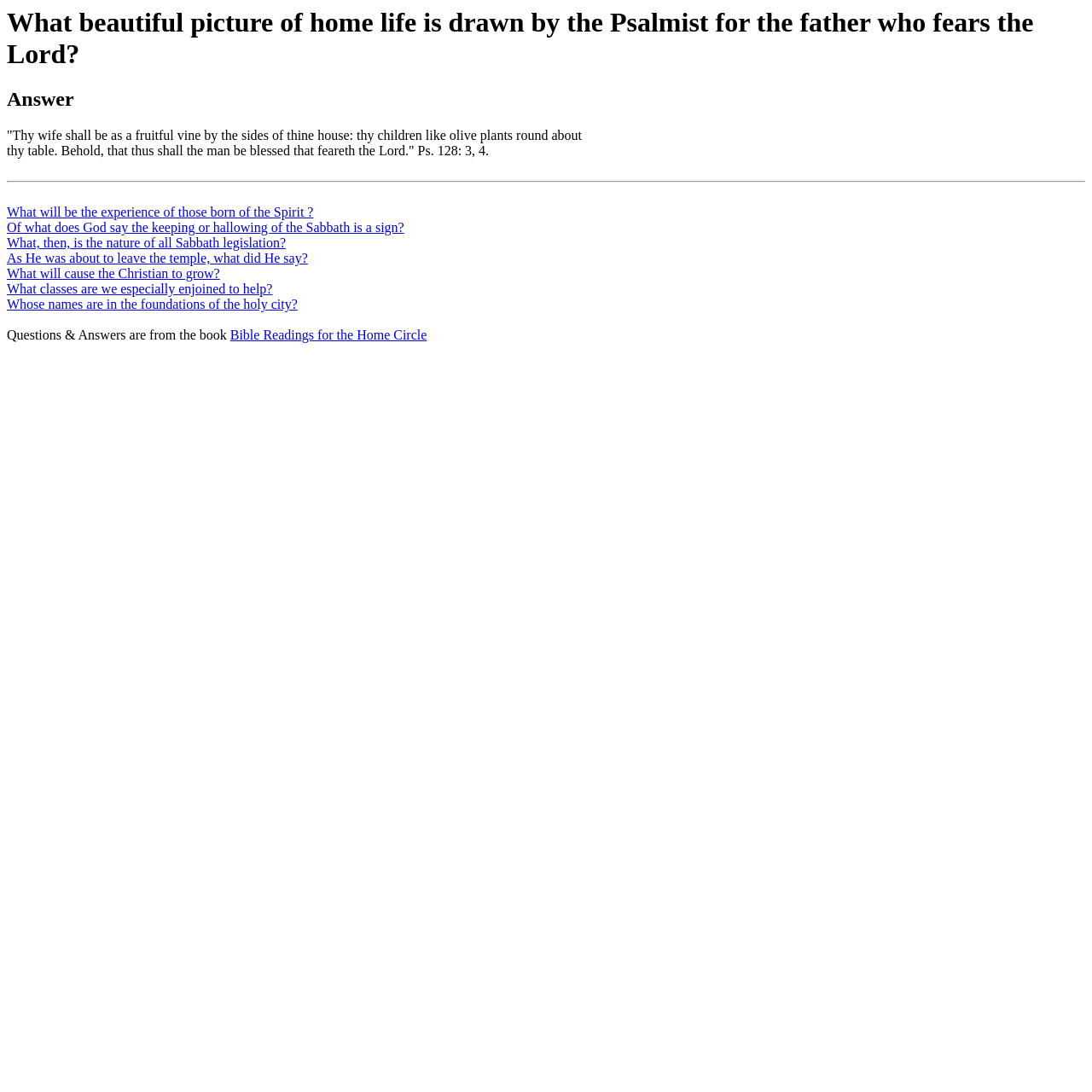Identify the bounding box coordinates for the region of the element that should be clicked to carry out the instruction: "Explore 'Of what does God say the keeping or hallowing of the Sabbath is a sign?'". The bounding box coordinates should be four float numbers between 0 and 1, i.e., [left, top, right, bottom].

[0.006, 0.202, 0.37, 0.215]